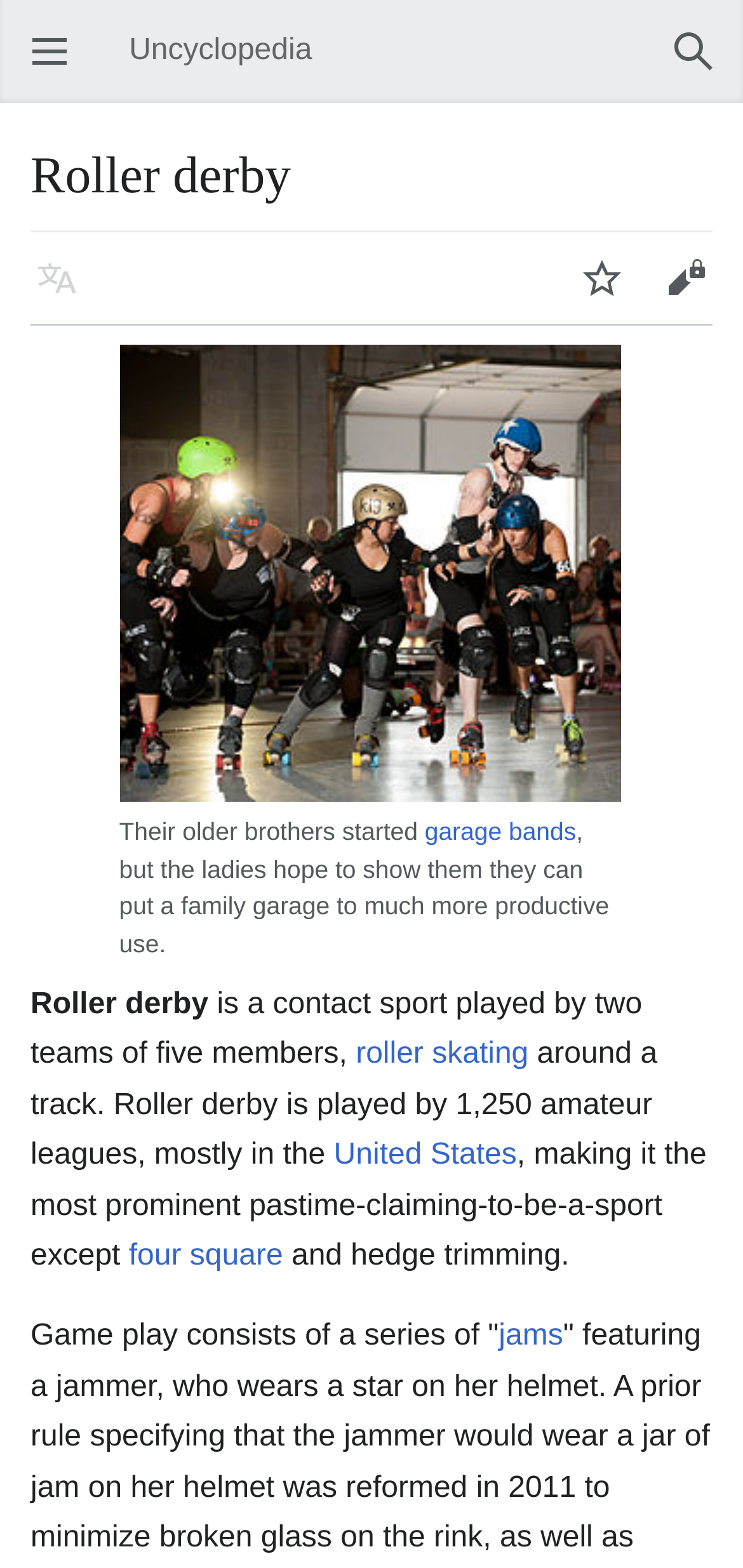Pinpoint the bounding box coordinates of the clickable area necessary to execute the following instruction: "Search". The coordinates should be given as four float numbers between 0 and 1, namely [left, top, right, bottom].

[0.877, 0.006, 0.99, 0.06]